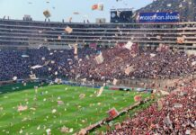What is the weather like during the event?
Using the details shown in the screenshot, provide a comprehensive answer to the question.

The caption states that 'the stadium is bathed in bright sunlight', which suggests that the weather is sunny during the event, contributing to the energetic and lively atmosphere.